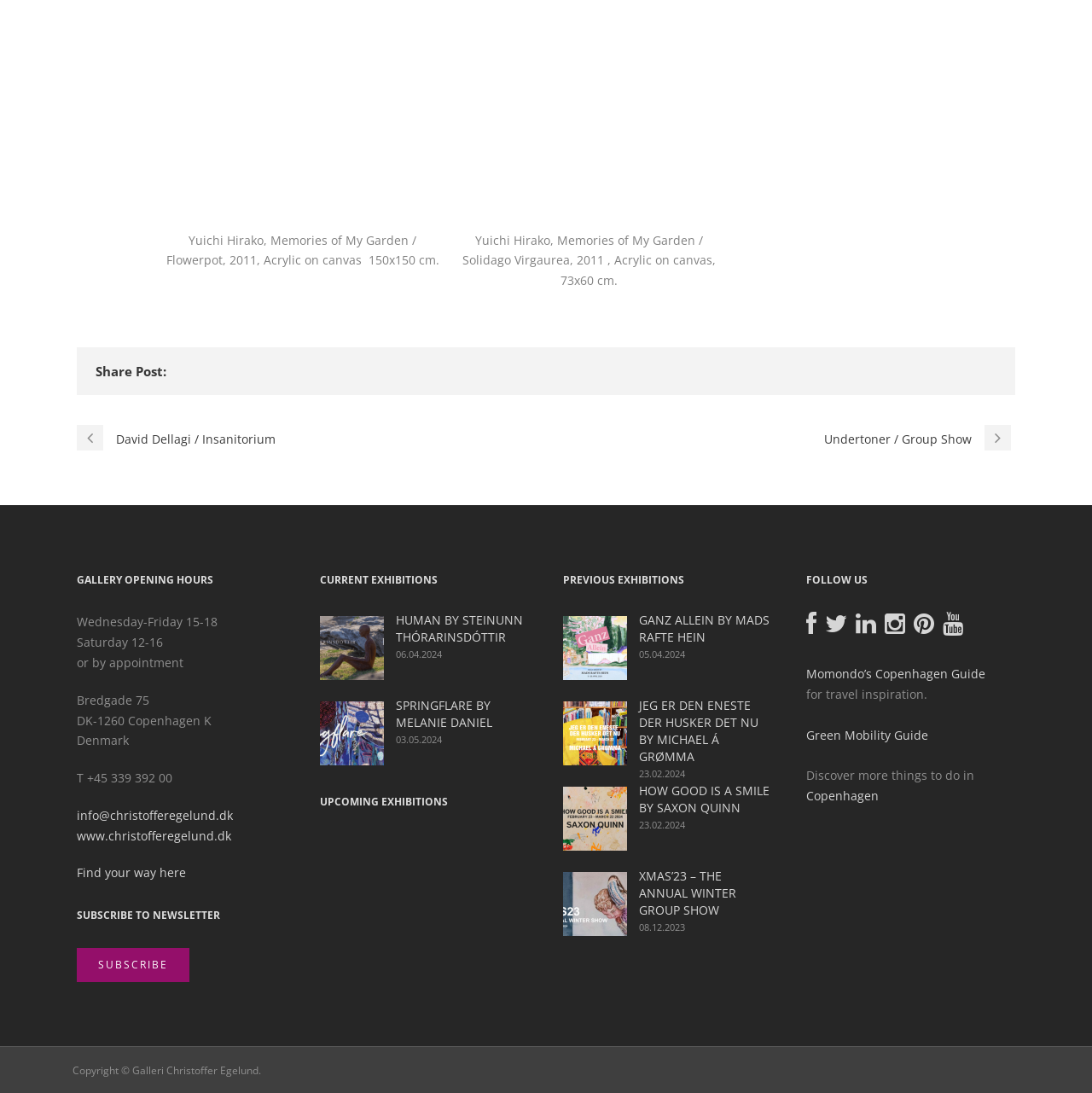How can I subscribe to the newsletter?
Look at the screenshot and respond with a single word or phrase.

Click on the 'SUBSCRIBE' link